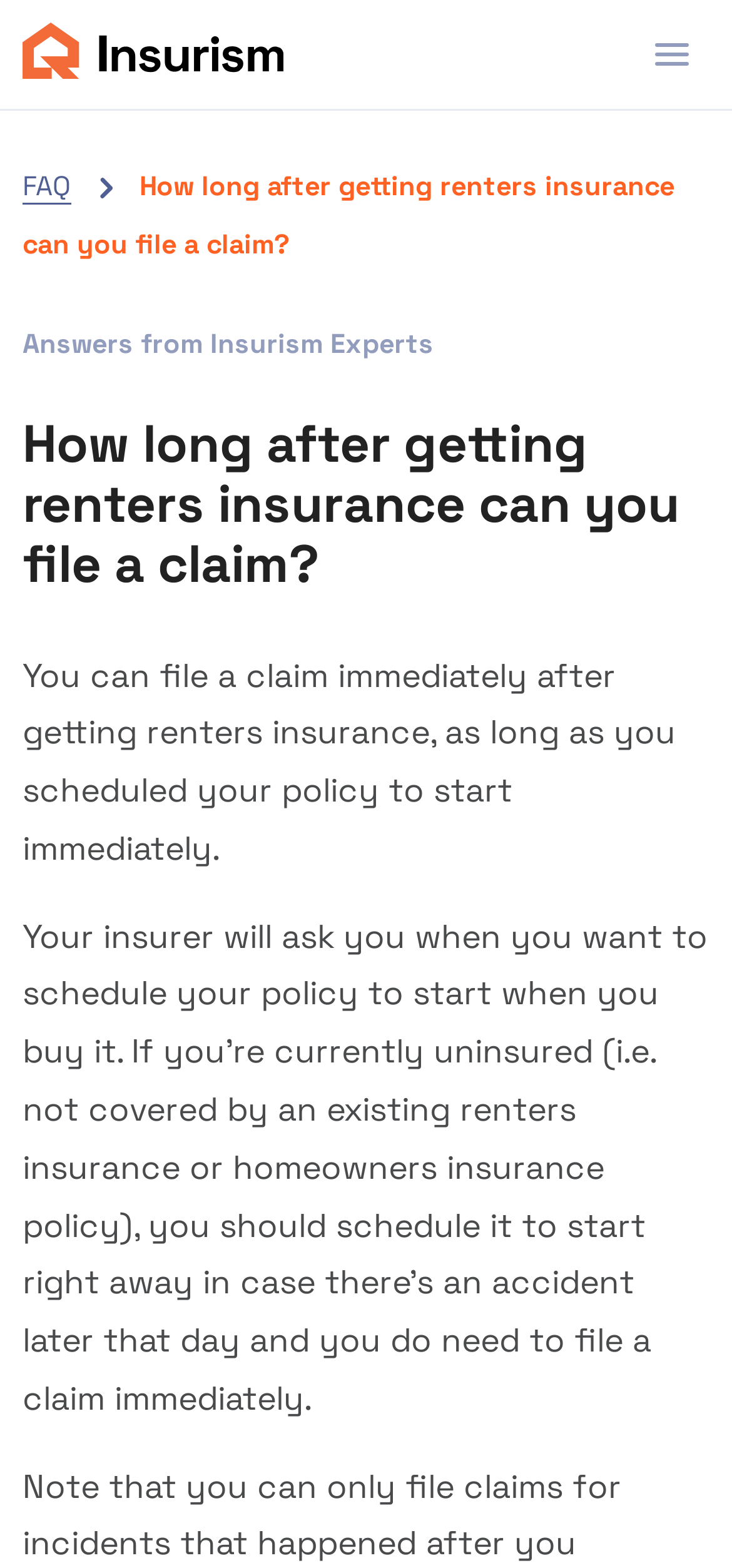What is the purpose of the FAQ section?
Can you give a detailed and elaborate answer to the question?

The FAQ section is indicated by the link 'FAQ' and the text 'Answers from Insurism Experts', suggesting that this section provides answers to questions from experts in the field of insurance.